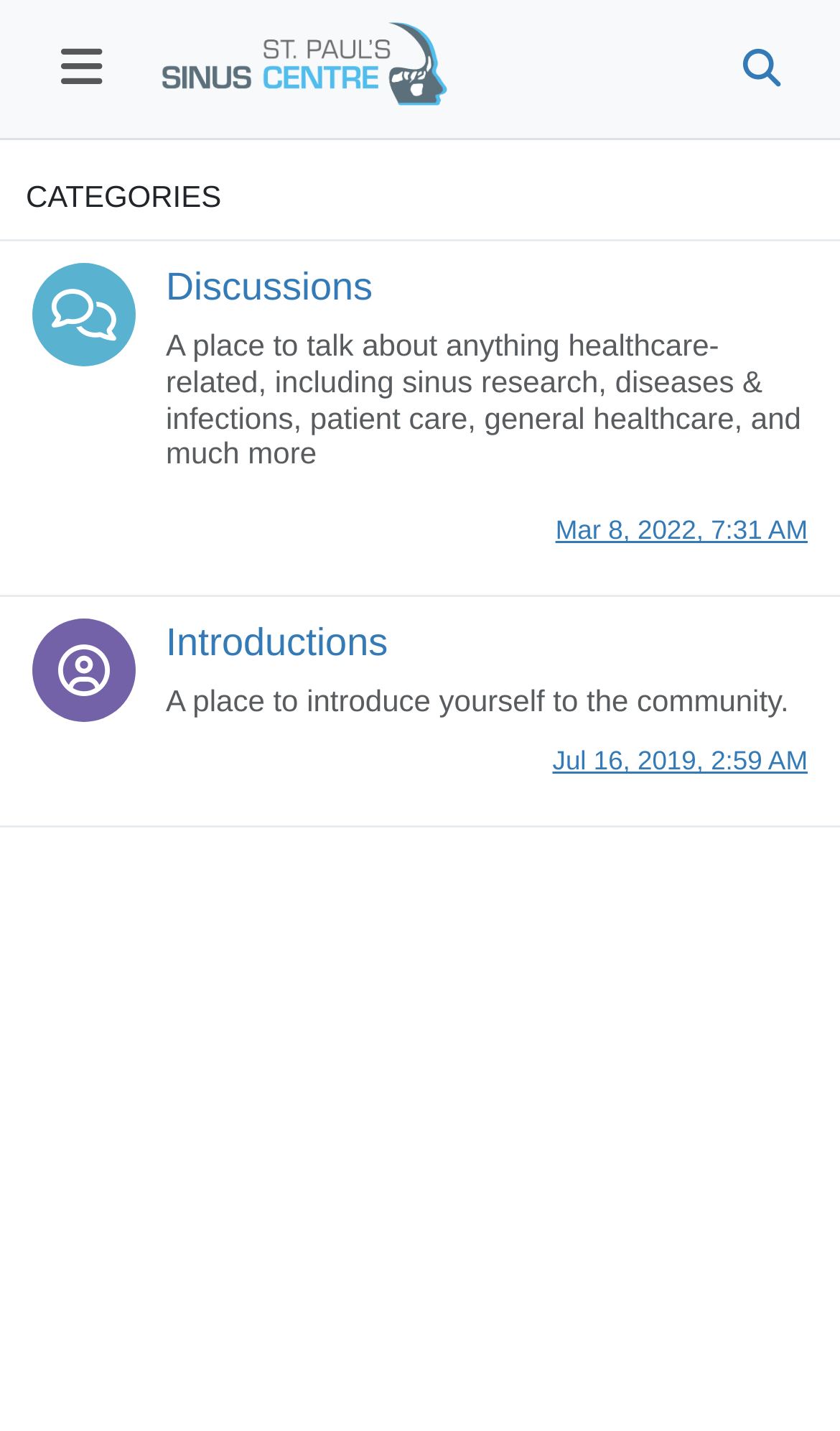Given the content of the image, can you provide a detailed answer to the question?
How many categories are listed on the webpage?

There are two categories listed on the webpage, namely 'Discussions' and 'Introductions', which are indicated by their respective headings and links.